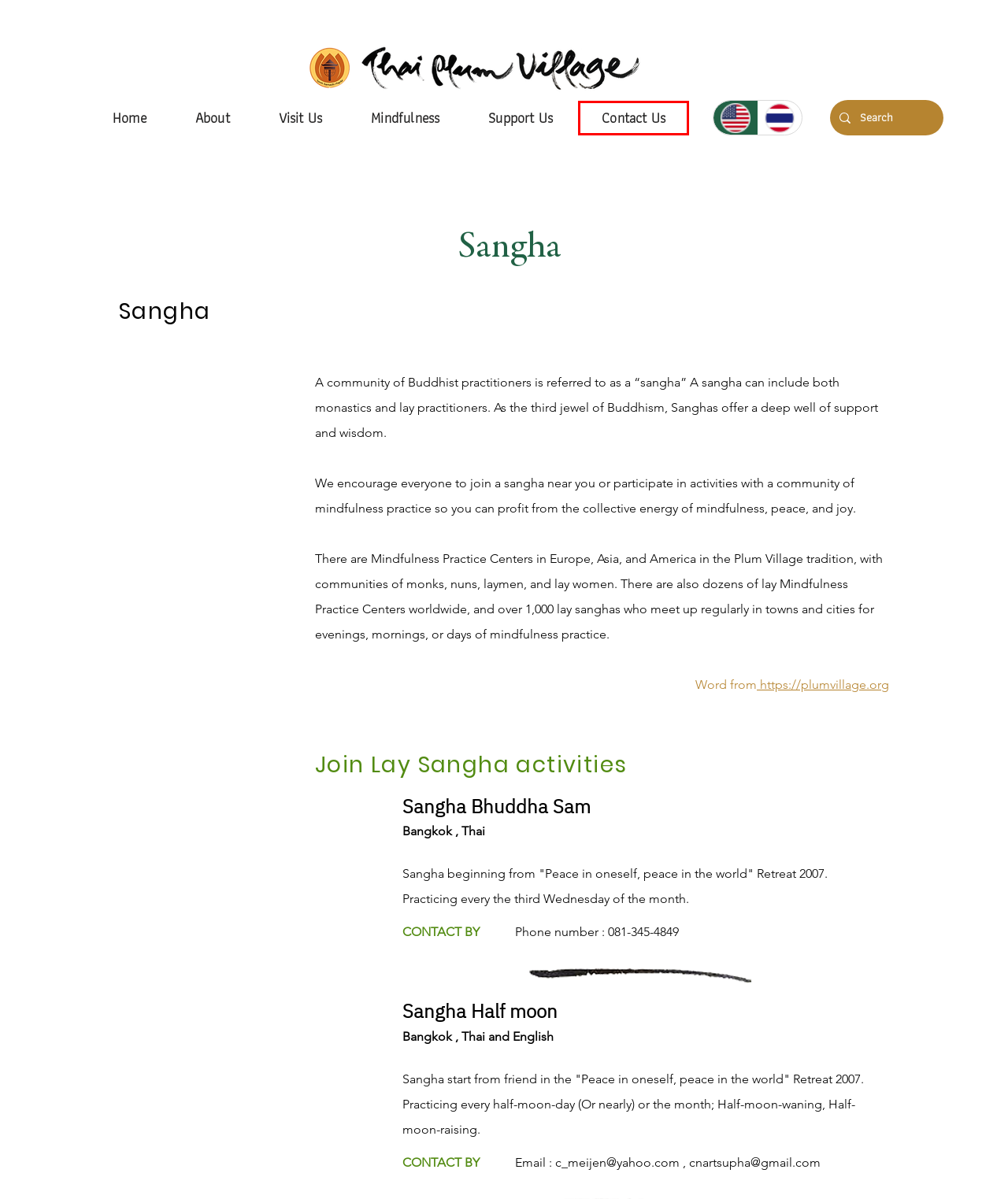Please examine the screenshot provided, which contains a red bounding box around a UI element. Select the webpage description that most accurately describes the new page displayed after clicking the highlighted element. Here are the candidates:
A. Global Sangha Directory – The Mindfulness Bell
B. Thai Plum Village l หมู่บ้านพลัม ประเทศไทย  l Thailand
C. Contact us | thaiplumvillage
D. The Five Mindfulness Trainings - Wake Up International
E. The Plum Village Tradition of Zen Master Thich Nhat Hanh
F. Home - Wake Up International
G. plumline.
H. Làng Mai Thái Lan – Thai Plum Village International Practice Center

C